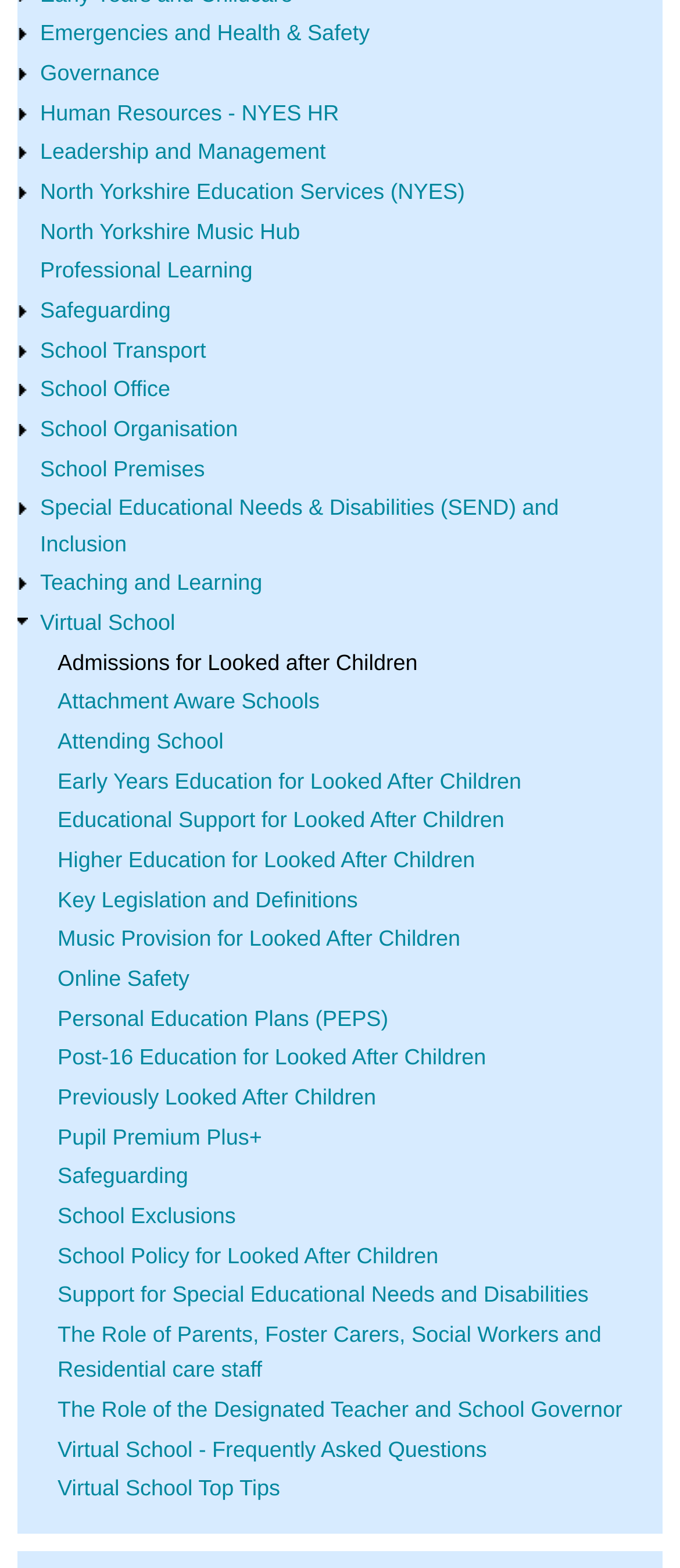What is the purpose of the 'Pupil Premium Plus+'?
Please provide a single word or phrase as your answer based on the image.

Support for Looked After Children